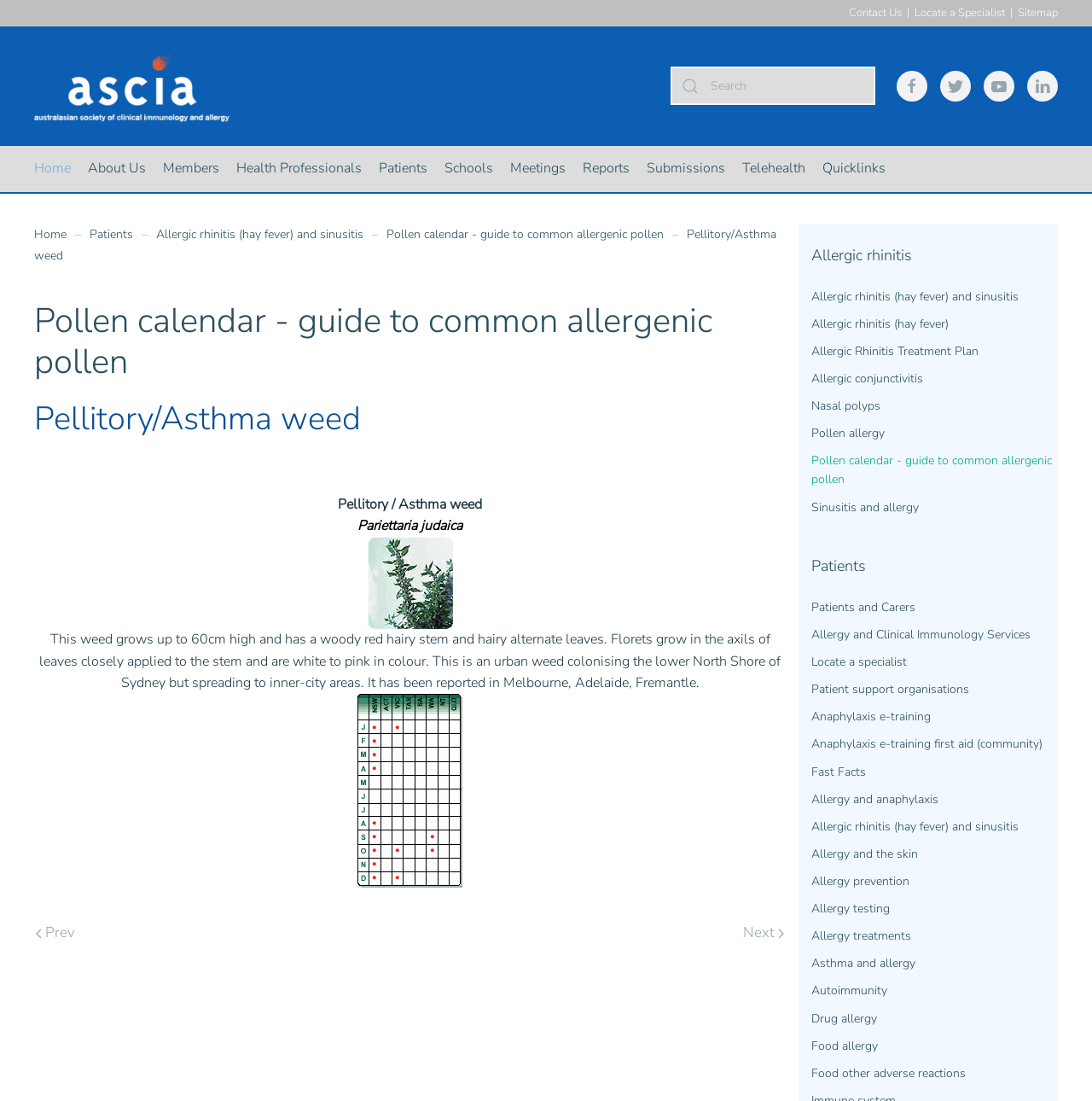What is the name of the organization mentioned on this webpage?
Please provide a single word or phrase based on the screenshot.

Australasian Society of Clinical Immunology and Allergy (ASCIA)